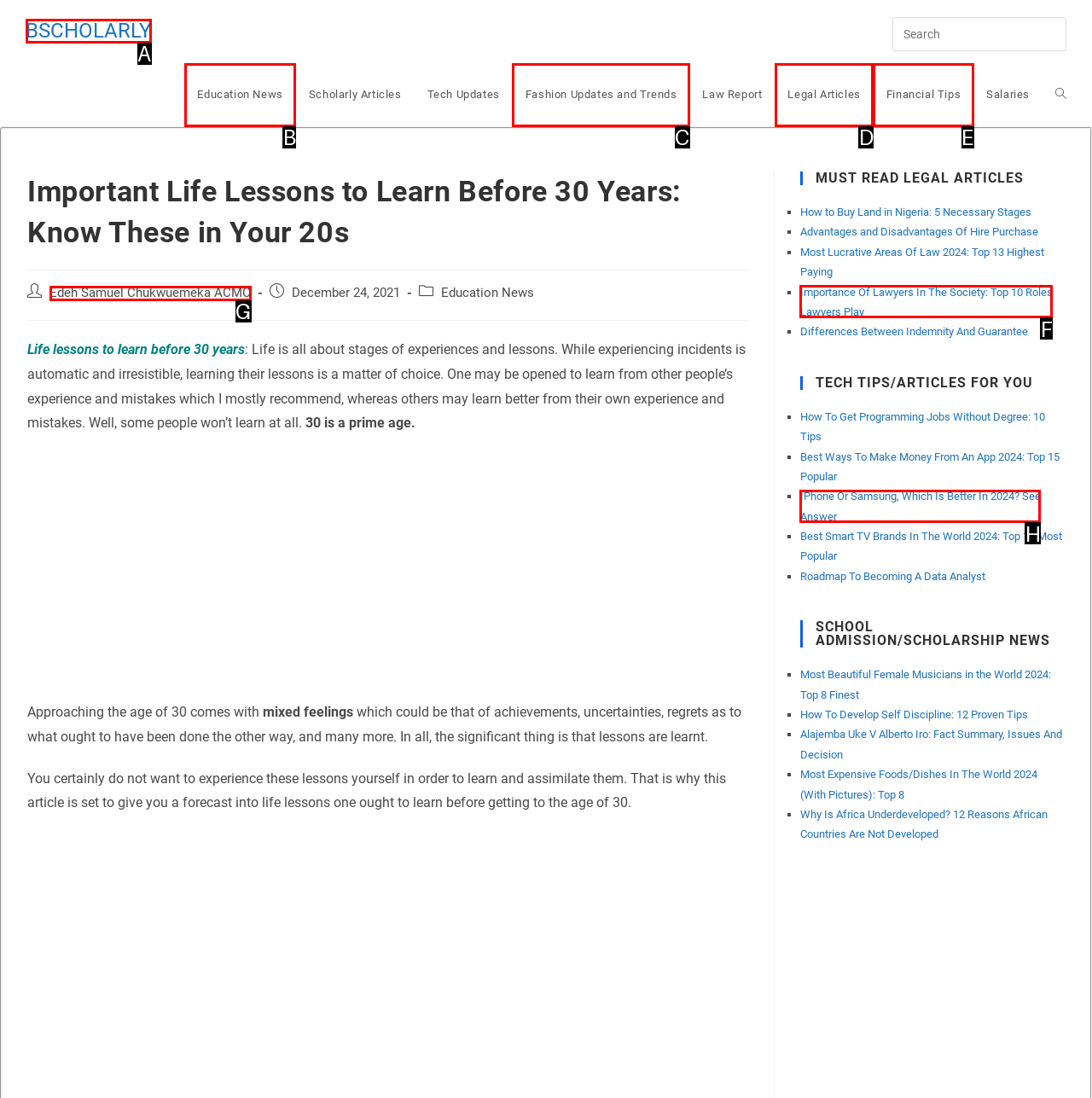Identify the HTML element that matches the description: Bscholarly
Respond with the letter of the correct option.

A